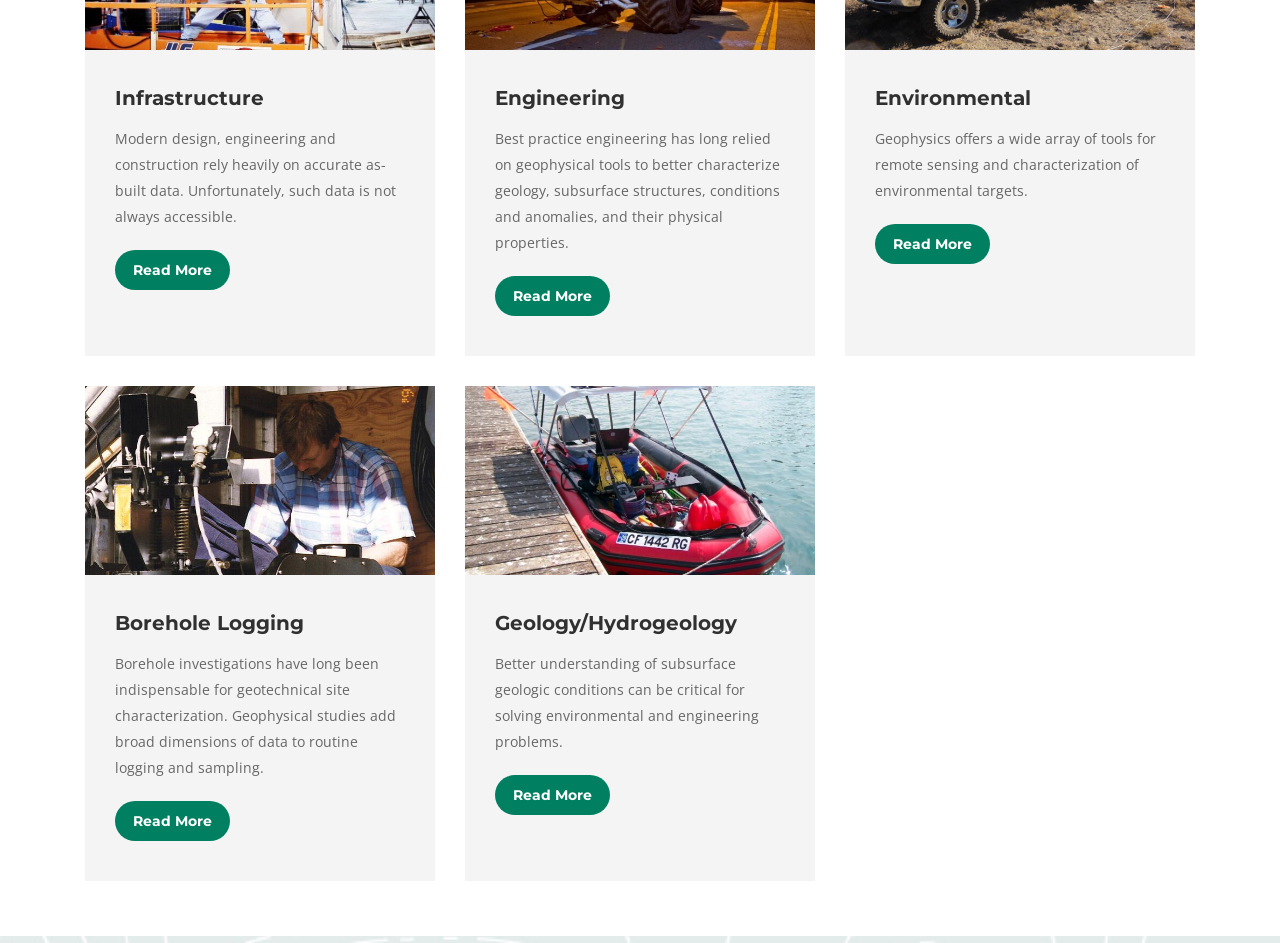Show the bounding box coordinates for the HTML element described as: "alt="borehole-logging-thumb" title="borehole-logging-thumb"".

[0.066, 0.41, 0.34, 0.61]